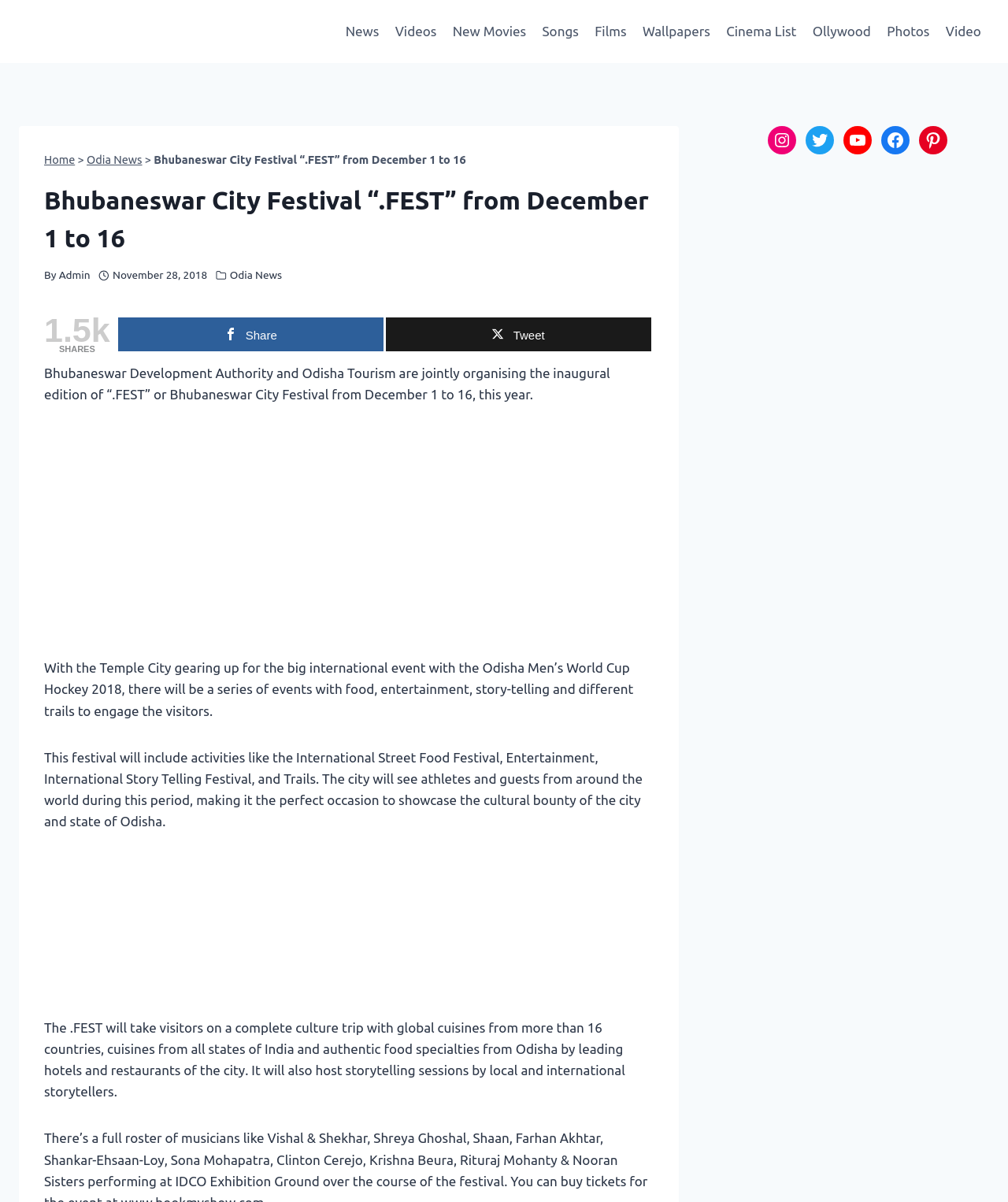Respond to the question below with a single word or phrase:
What type of events will be held at the festival?

food, entertainment, story-telling and different trails